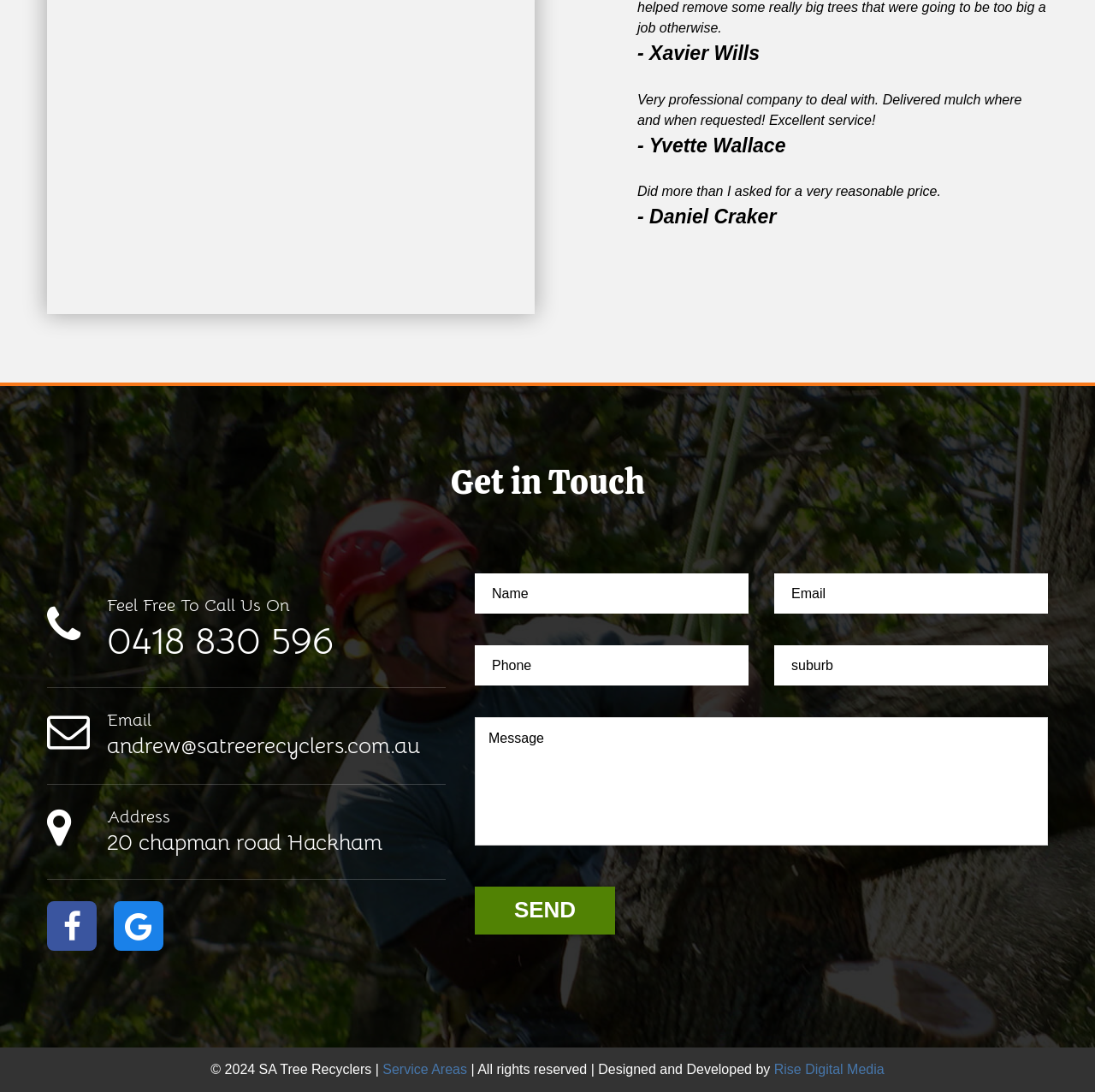What is the phone number to call?
Look at the screenshot and respond with one word or a short phrase.

0418 830 596